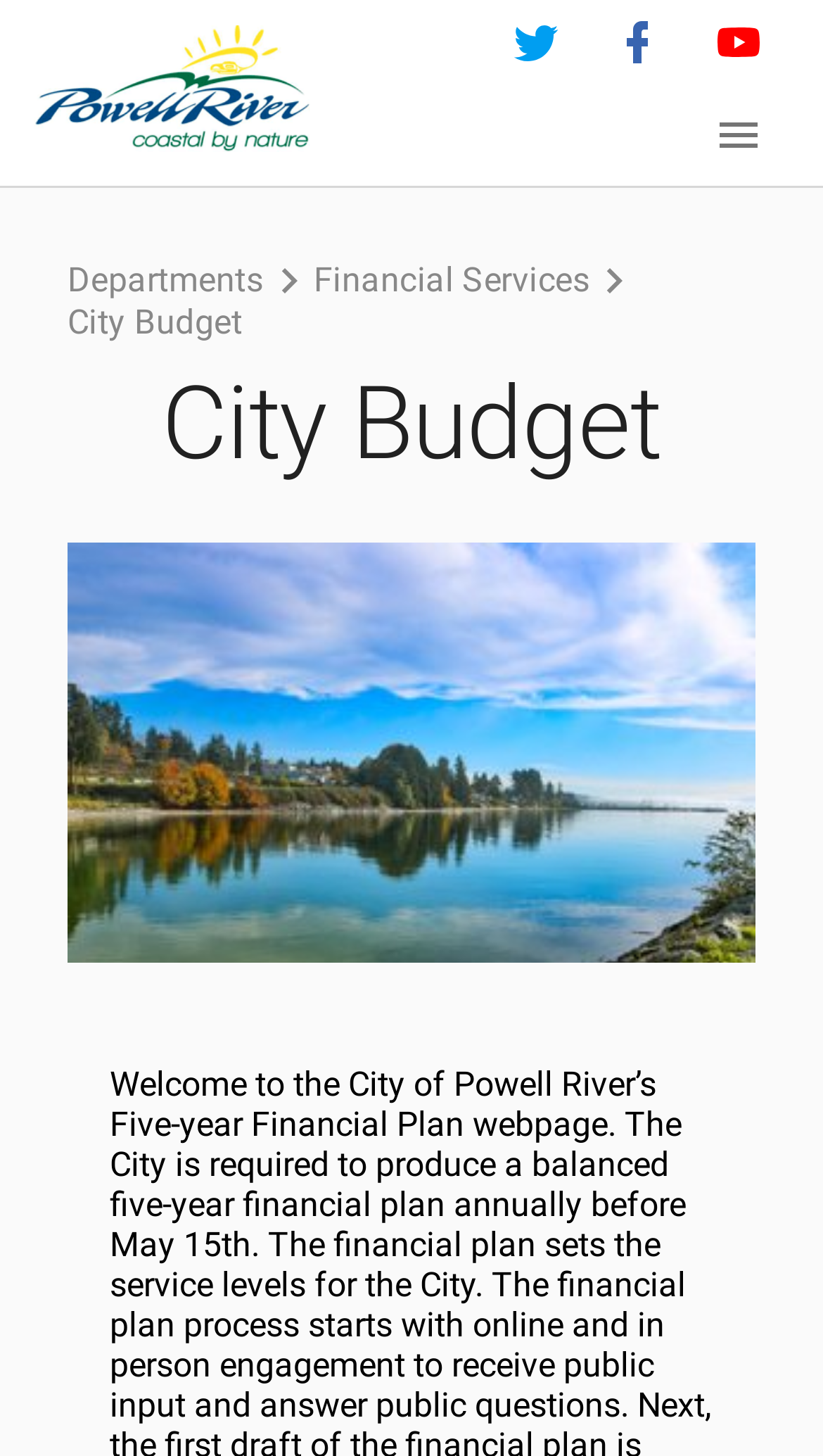What is the purpose of the webpage?
From the image, respond with a single word or phrase.

To display the city budget